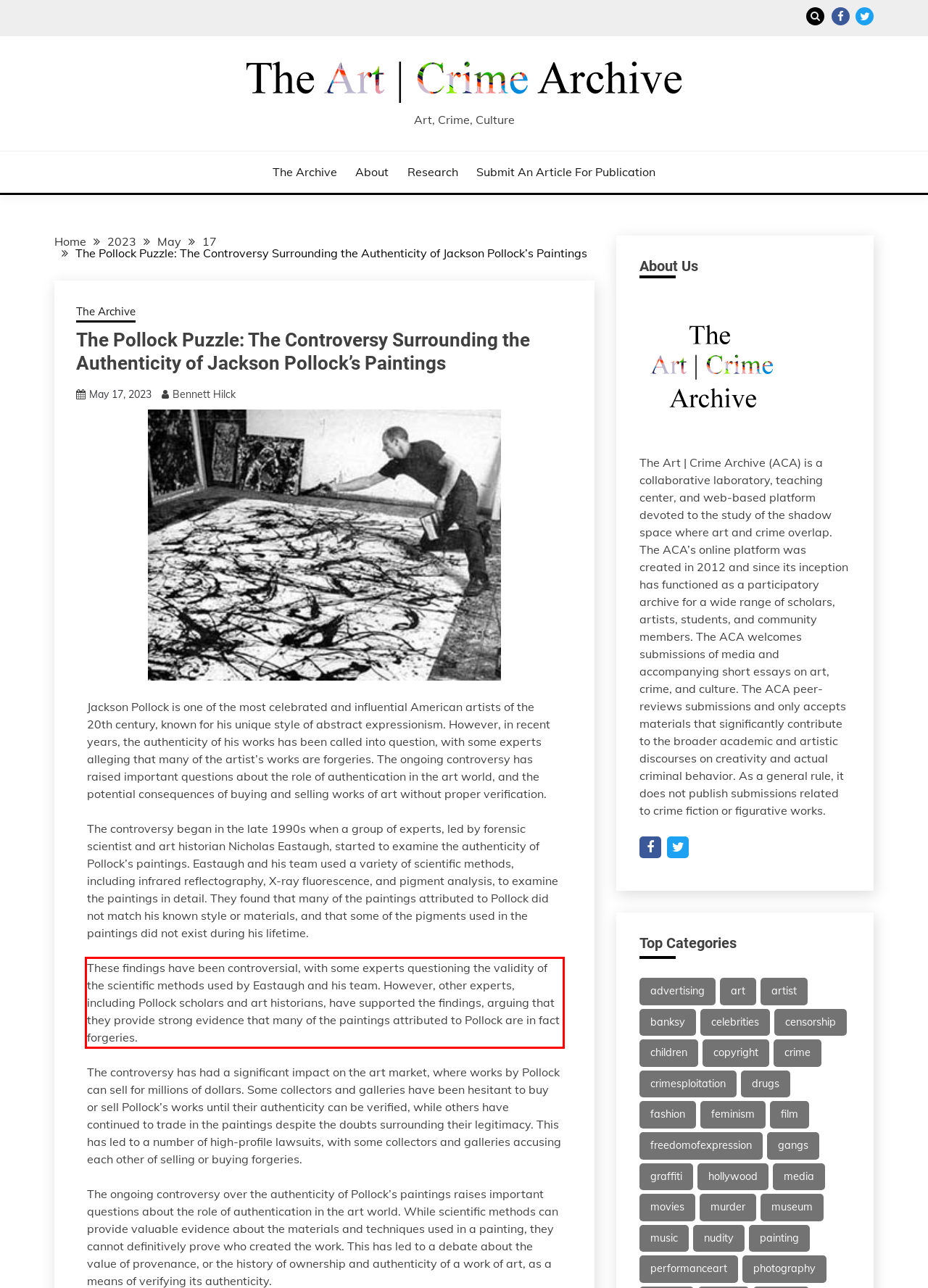Using the provided screenshot, read and generate the text content within the red-bordered area.

These findings have been controversial, with some experts questioning the validity of the scientific methods used by Eastaugh and his team. However, other experts, including Pollock scholars and art historians, have supported the findings, arguing that they provide strong evidence that many of the paintings attributed to Pollock are in fact forgeries.